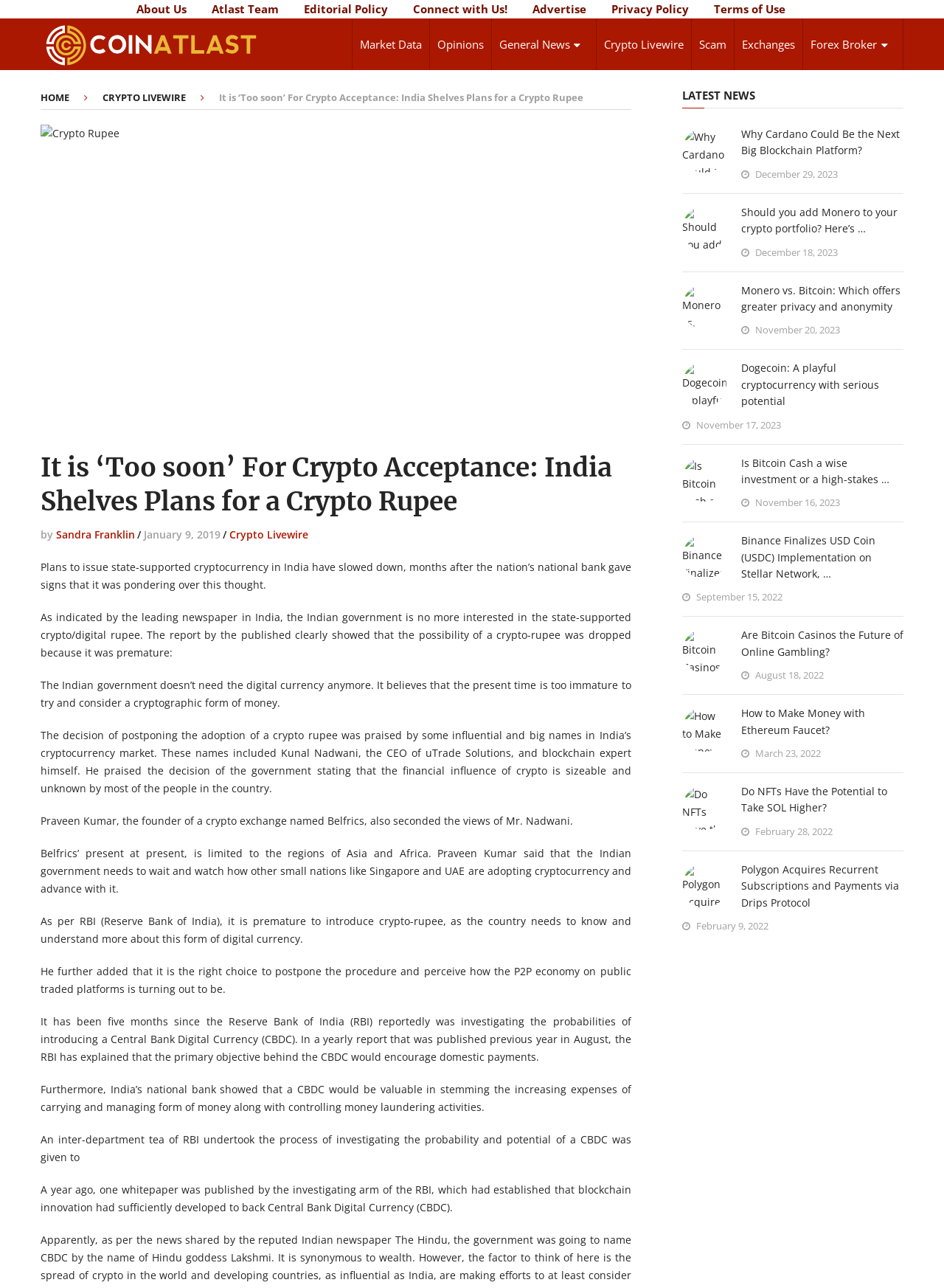Give a succinct answer to this question in a single word or phrase: 
What is the category of the article 'Why Cardano Could Be the Next Big Blockchain Platform'?

LATEST NEWS